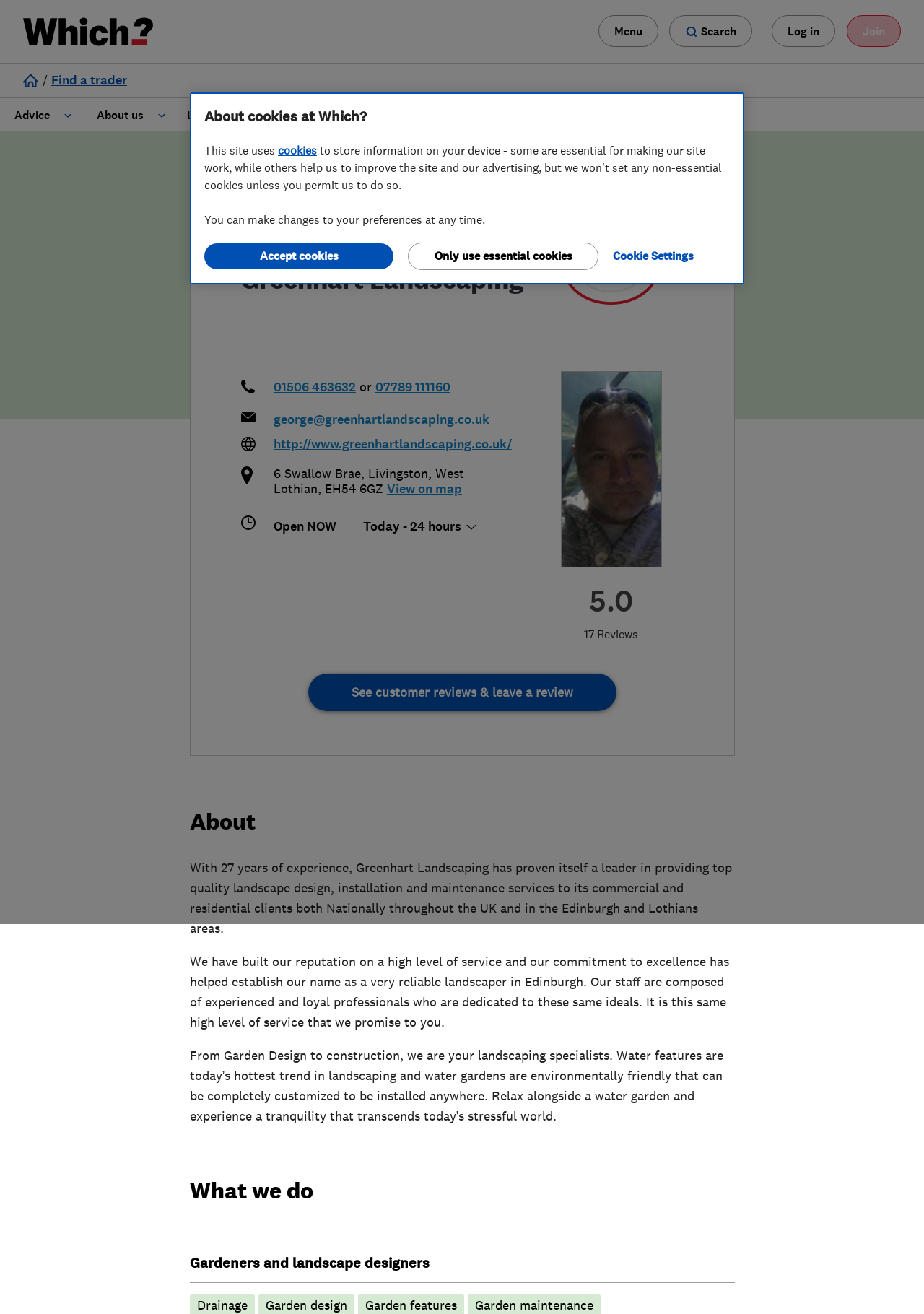What is the address of Greenhart Landscaping?
Please look at the screenshot and answer in one word or a short phrase.

6 Swallow Brae, Livingston, West Lothian, EH54 6GZ